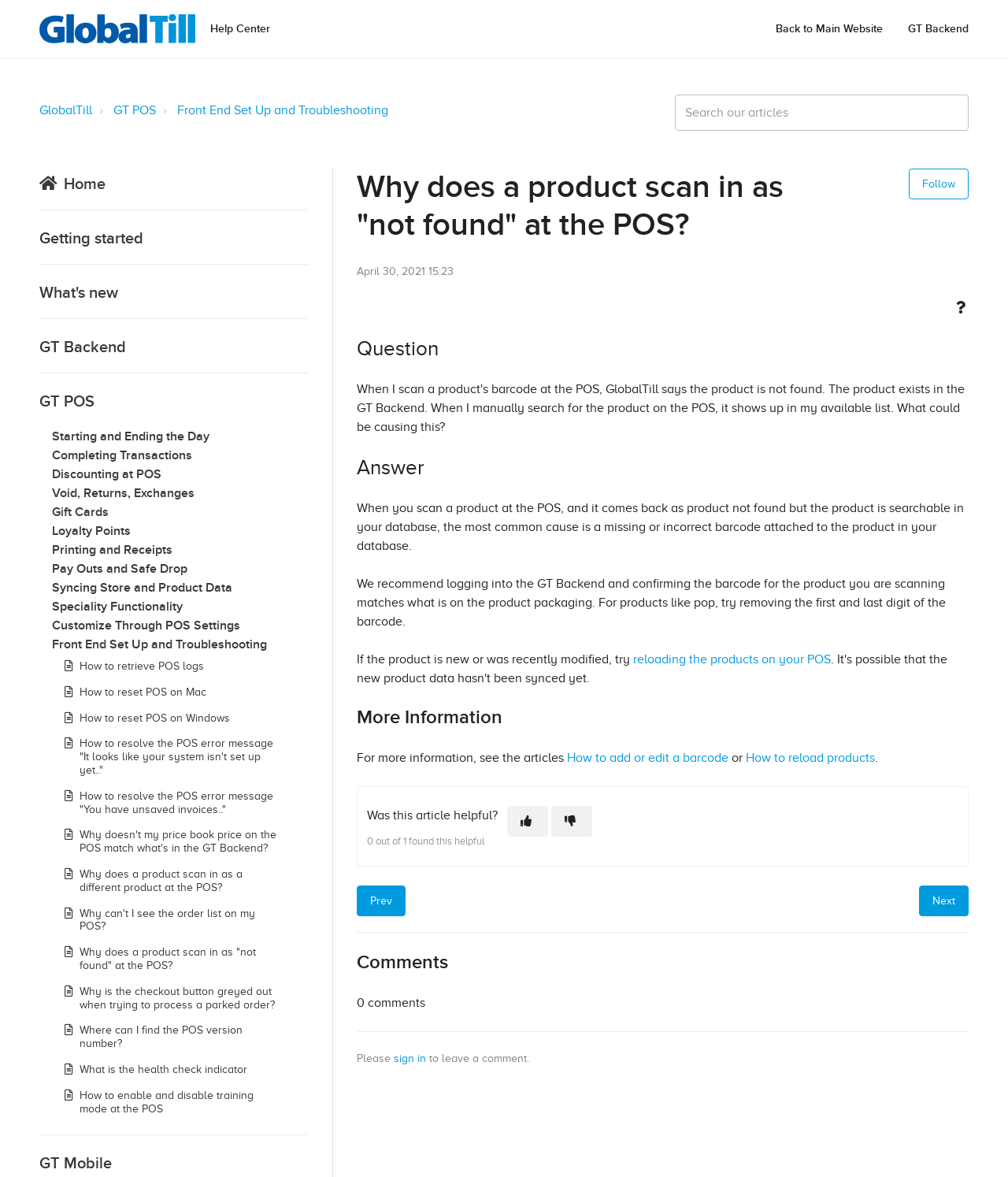Summarize the webpage with intricate details.

This webpage is a help center article from GlobalTill, a point-of-sale (POS) system provider. At the top of the page, there is a logo and a navigation menu with links to the main website, GT Backend, and other related pages. Below the navigation menu, there is a search bar and a list of links to various topics, including Getting Started, GT Backend, GT POS, and Front End Set Up and Troubleshooting.

The main content of the page is an article titled "Why does a product scan in as 'not found' at the POS?" The article has a header section with a timestamp and a "Follow Article" button. The article is divided into sections, including a question, answer, and more information.

In the answer section, there is a detailed explanation of the possible causes of a product scanning as "not found" at the POS, along with recommended solutions. The text is accompanied by links to related articles, such as "How to add or edit a barcode" and "How to reload products".

At the bottom of the page, there is a footer section with a rating system, allowing users to indicate whether the article was helpful or not. There are also links to previous and next articles, as well as a comments section, although there are no comments currently.

On the right-hand side of the page, there is a list of links to other related articles, including "How to retrieve POS logs", "How to reset POS on Mac", and "Why can't I see the order list on my POS?".